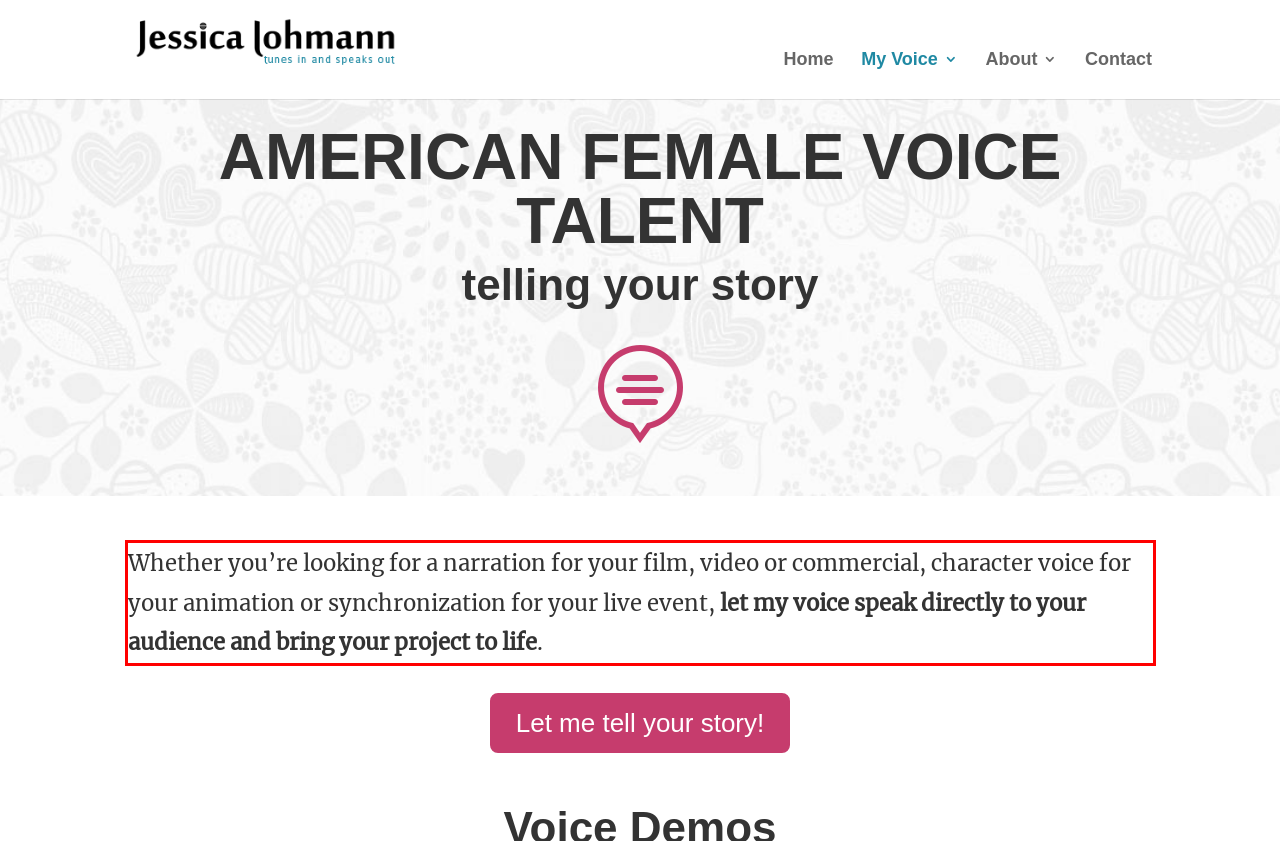Given a screenshot of a webpage containing a red bounding box, perform OCR on the text within this red bounding box and provide the text content.

Whether you’re looking for a narration for your film, video or commercial, character voice for your animation or synchronization for your live event, let my voice speak directly to your audience and bring your project to life.